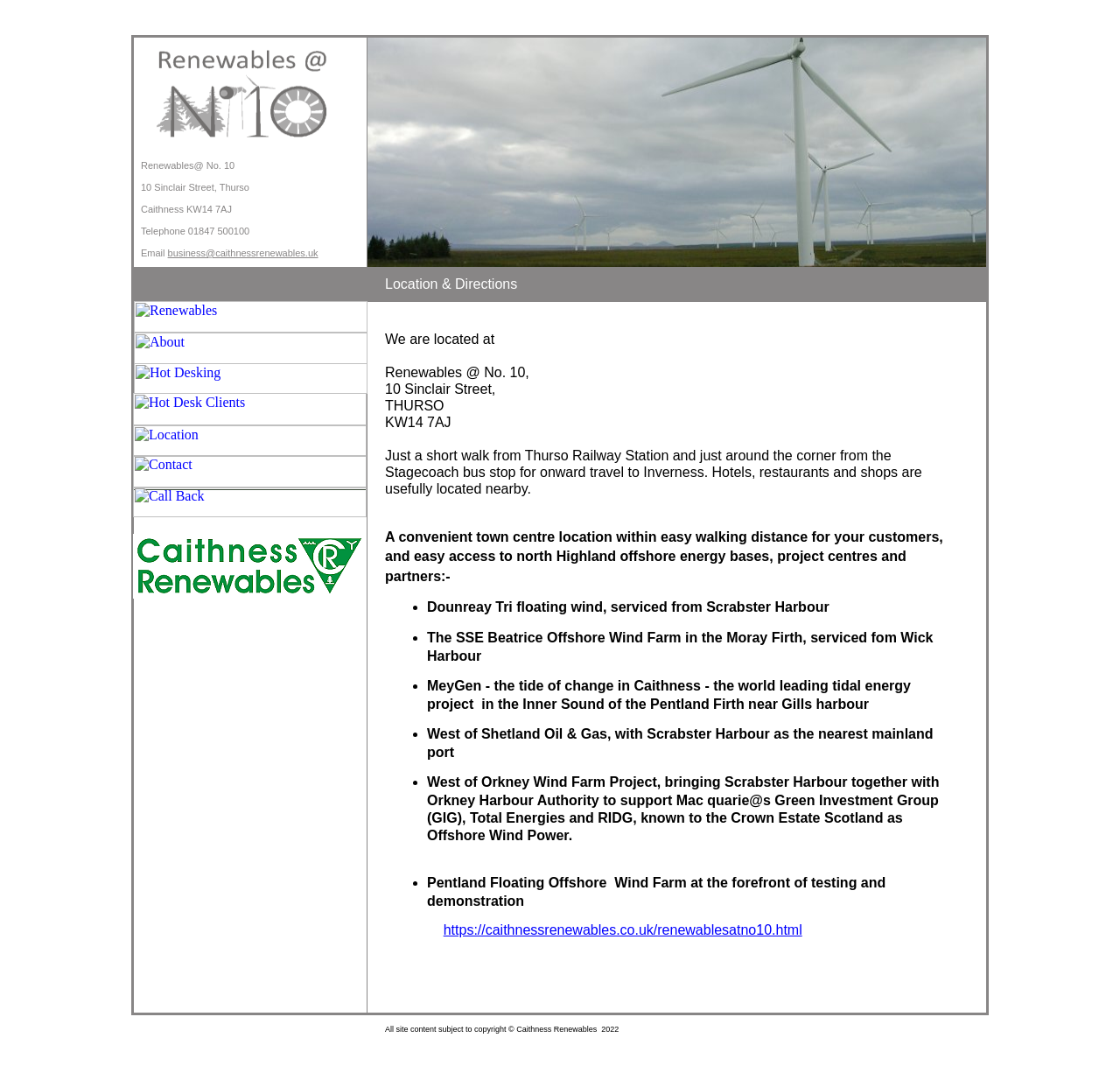What is the location of Thurso Business Facilities?
Please answer the question with as much detail and depth as you can.

Based on the webpage, I found the address 'Renewables @ No. 10, 10 Sinclair Street, THURSO, KW14 7AJ' which indicates that the Thurso Business Facilities are located in Thurso, Caithness.